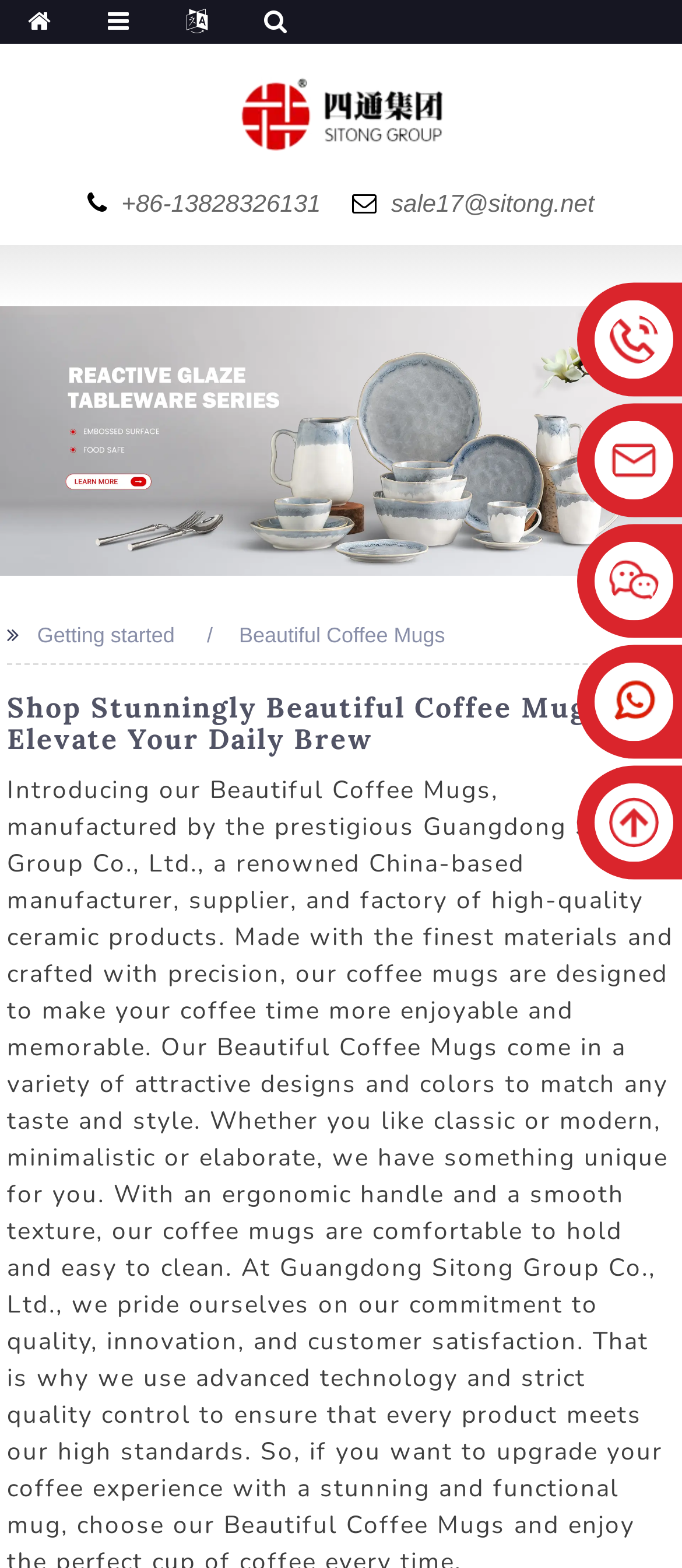Detail the webpage's structure and highlights in your description.

This webpage is about a China-based manufacturer and supplier of high-quality and beautiful coffee mugs. At the top left corner, there is a logo image with a link, accompanied by a phone number and two email addresses. On the top right corner, there are five social media icons, including Phone, E-mail, Wechat, WhatsApp, and another unknown icon.

Below the logo, there is a banner image that spans the entire width of the page. The banner is followed by two headings, "Getting started" and "Beautiful Coffee Mugs", which are positioned side by side. The main heading, "Shop Stunningly Beautiful Coffee Mugs – Elevate Your Daily Brew", is centered and takes up most of the page width.

There are no visible paragraphs or blocks of text on this page, suggesting that it may be a landing page or a product showcase. The overall layout is focused on showcasing the company's products and providing contact information.